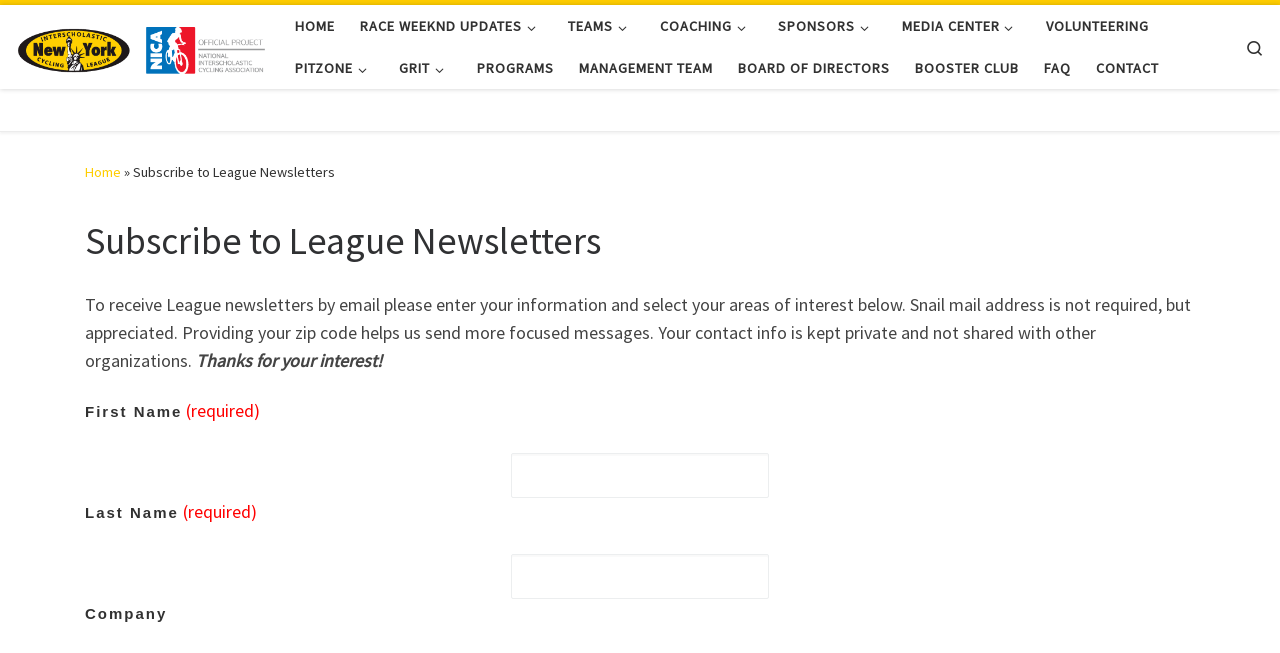What is the navigation menu item that has a popup menu?
Based on the image, give a concise answer in the form of a single word or short phrase.

RACE WEEKND UPDATES